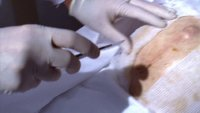Elaborate on the image with a comprehensive description.

The image depicts a close-up scene from a medical setting, focusing on a pair of hands wearing gloves as they perform a procedure. One hand is holding a surgical instrument, possibly a scalpel or scissors, while the other hand is gently positioning the skin or tissue. The surface beneath the patient's skin appears to have some discoloration or an unusual mark, indicating a potentially serious medical condition. The backdrop features sterile materials, including gauze, which suggests a careful and professional environment. This image captures the intricate and delicate nature of medical procedures, highlighting both the skill and precision required in healthcare practices.